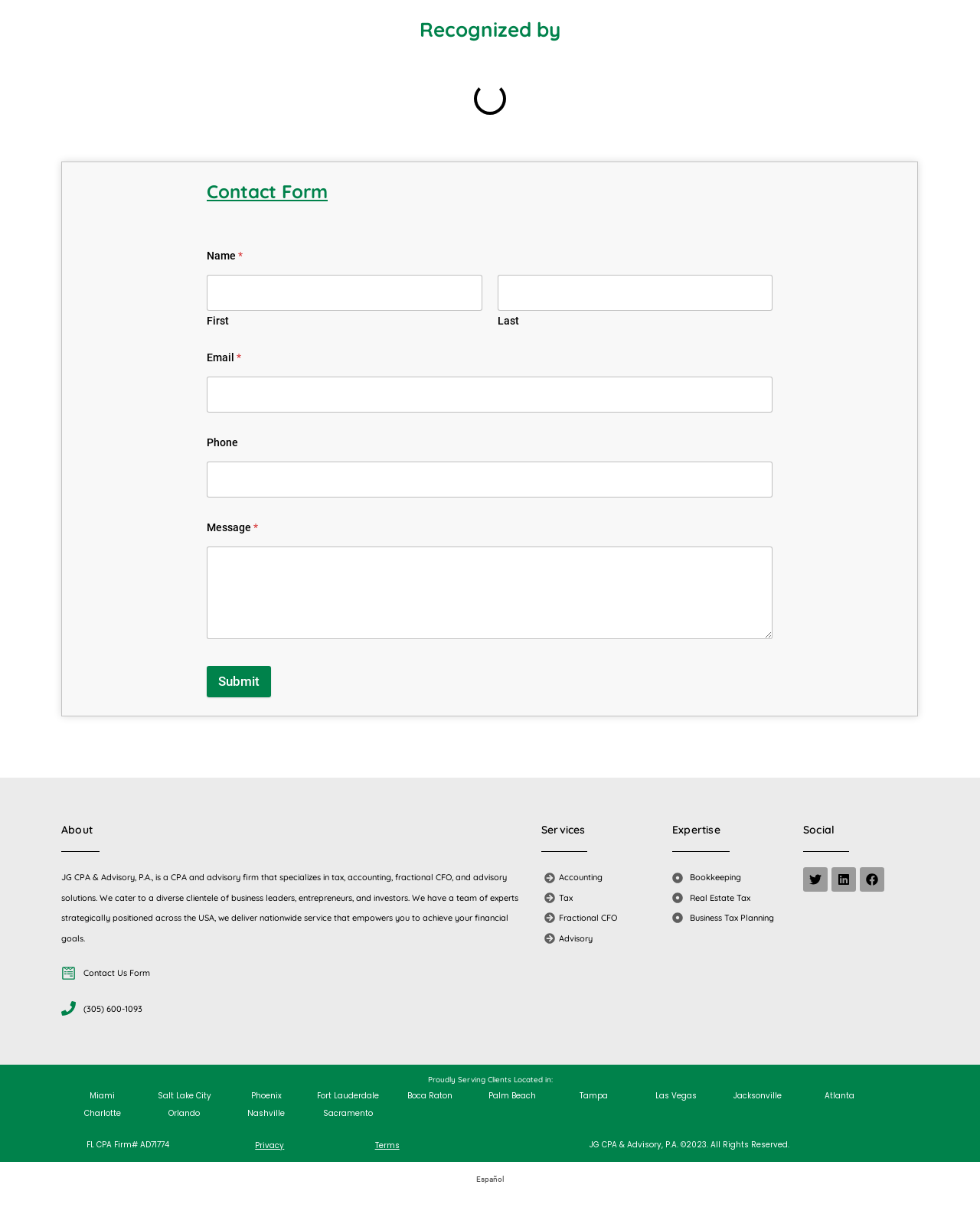From the given element description: "name="submit" value="Post Comment"", find the bounding box for the UI element. Provide the coordinates as four float numbers between 0 and 1, in the order [left, top, right, bottom].

None